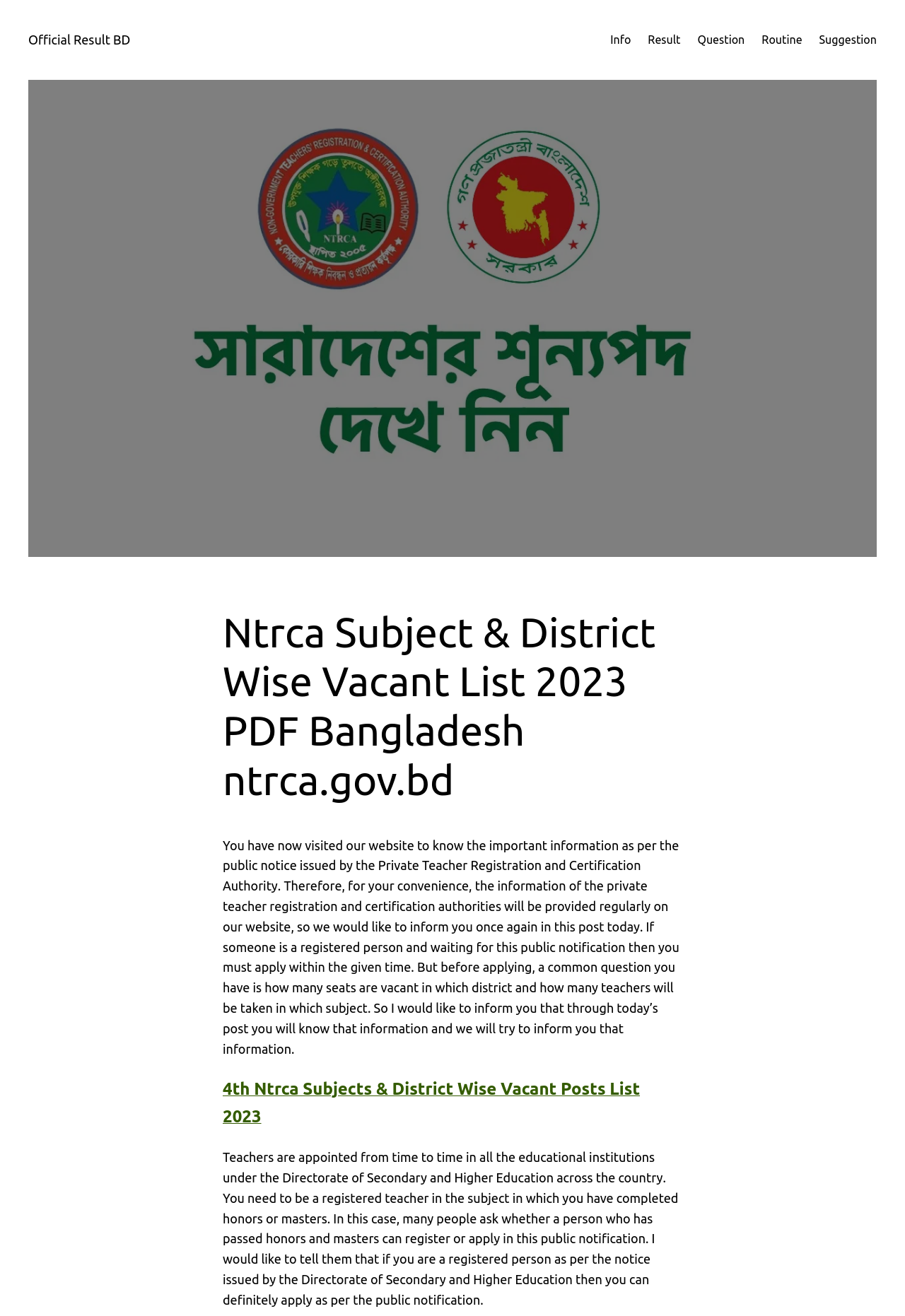What type of information can be found on the website?
Look at the screenshot and provide an in-depth answer.

The website appears to provide information on vacant posts, results, and other relevant details for teachers and individuals interested in the field of education. The content suggests that users can find information on the number of vacant posts in different districts and subjects, as well as updates on the registration and certification process.